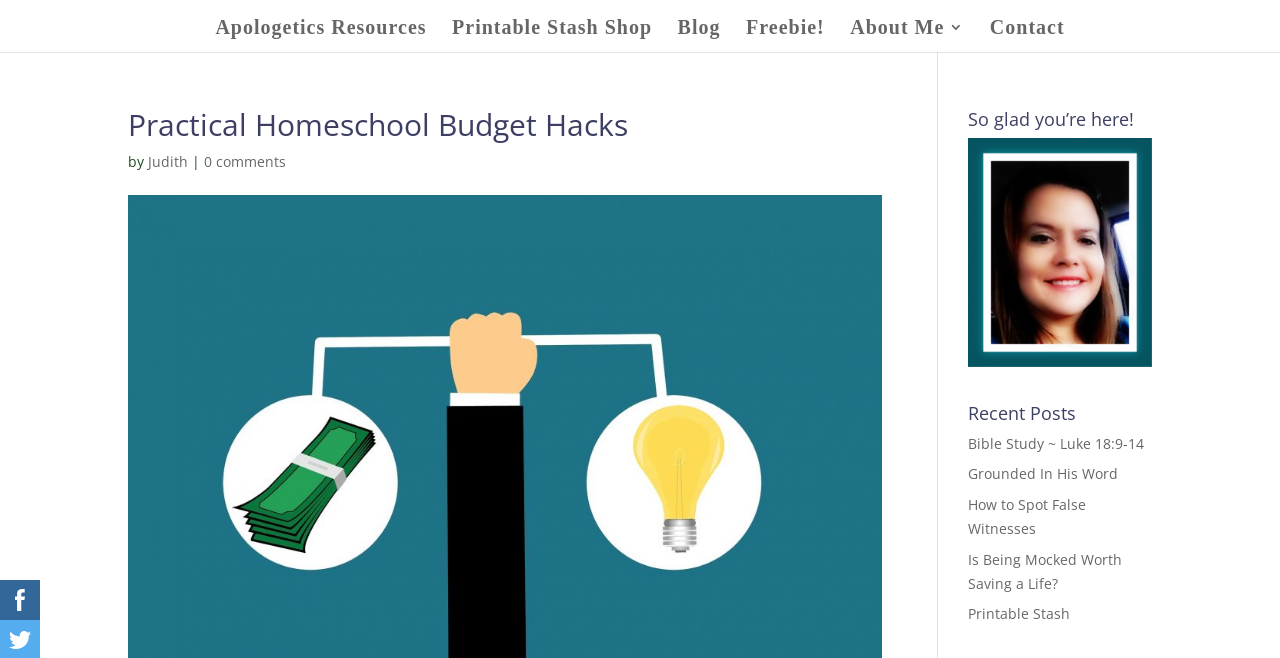Locate the bounding box coordinates of the element's region that should be clicked to carry out the following instruction: "Visit the blog". The coordinates need to be four float numbers between 0 and 1, i.e., [left, top, right, bottom].

[0.529, 0.03, 0.563, 0.079]